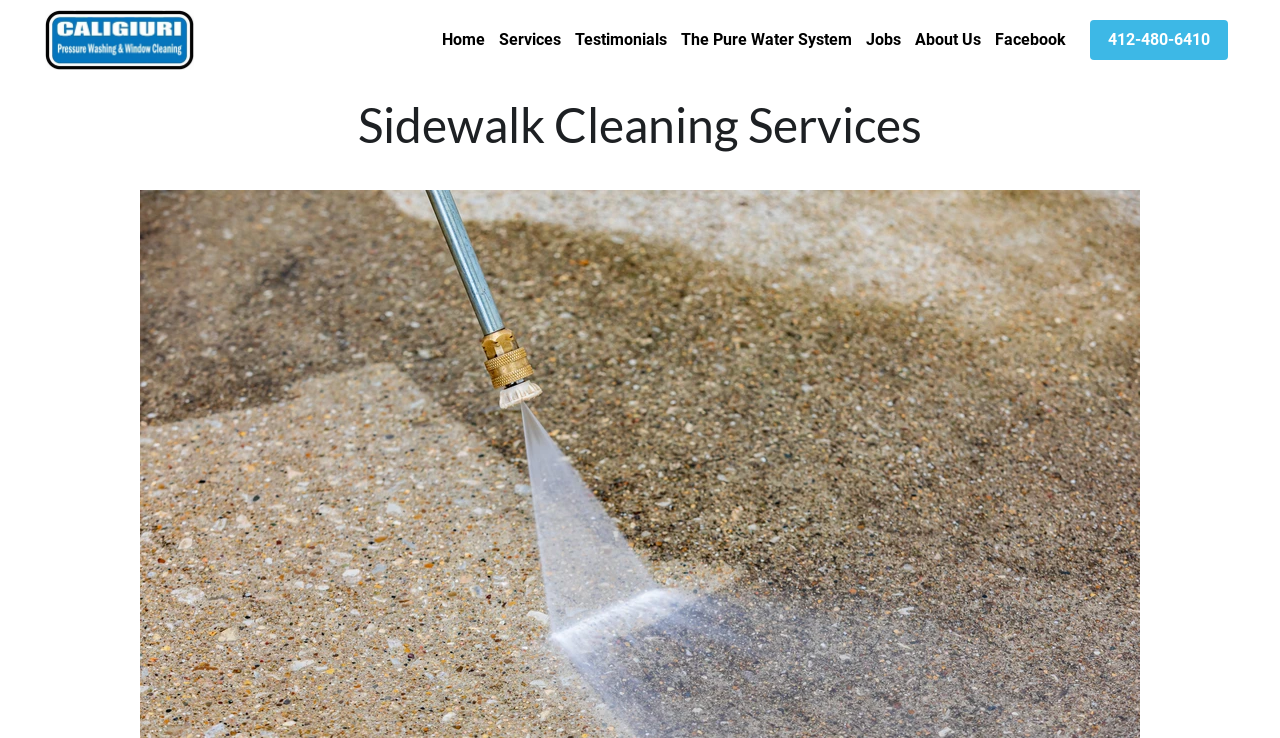Use a single word or phrase to respond to the question:
What type of cleaning service is highlighted?

Sidewalk Cleaning